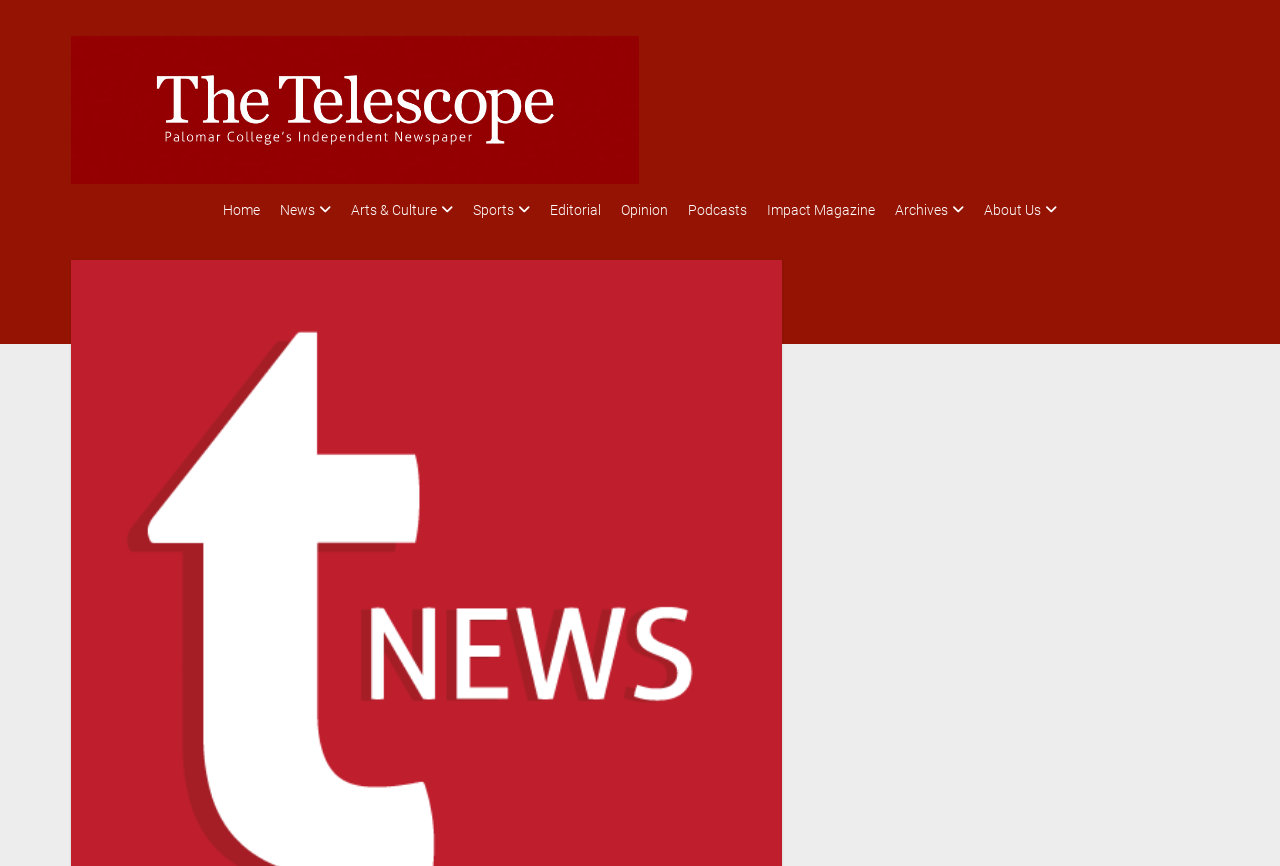Examine the image carefully and respond to the question with a detailed answer: 
How many sub-links are there under the Sports category?

I looked at the links under the Sports category and found that there are three sub-links: Men’s Sports, Women’s Sports, and Sports Features.